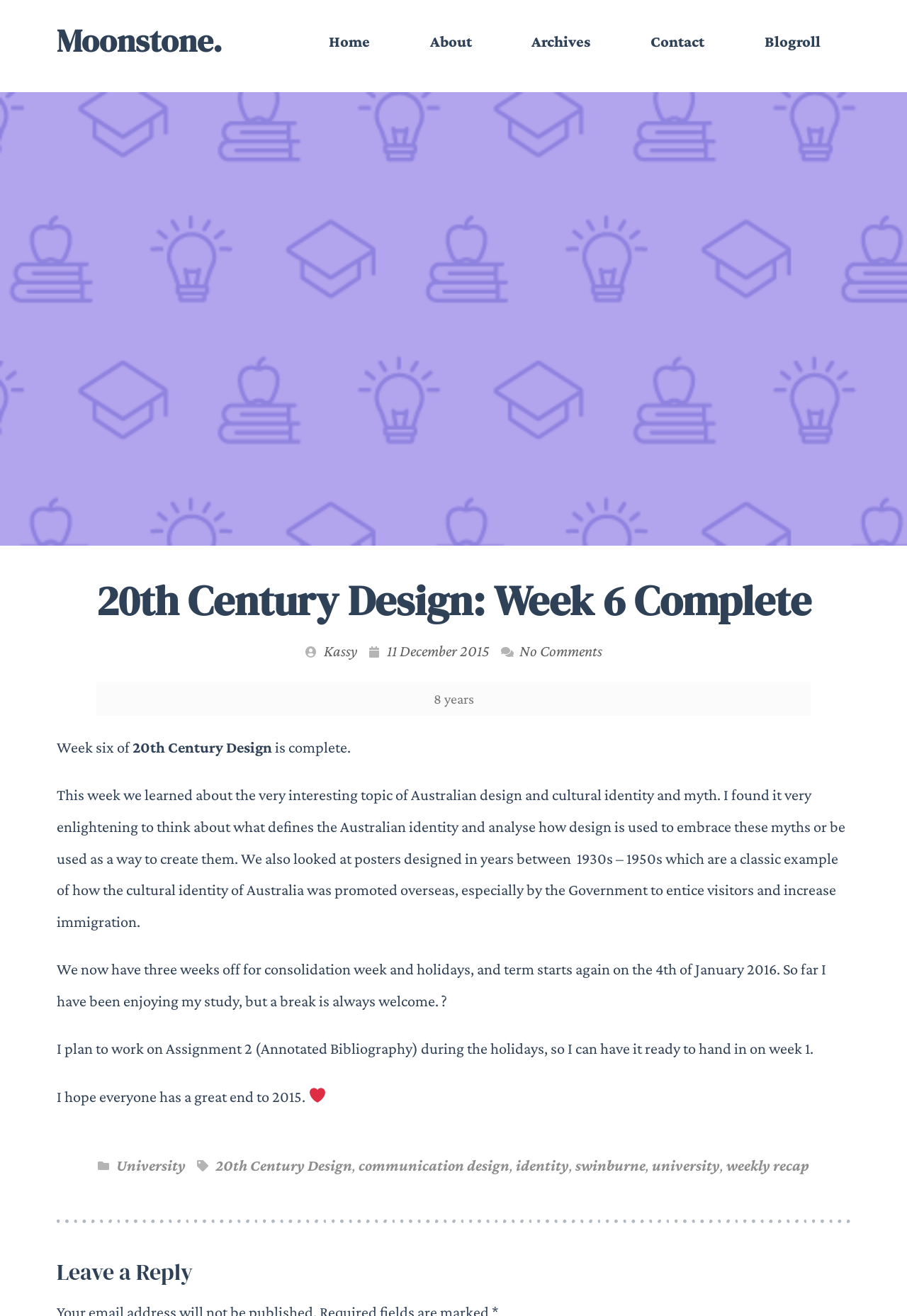Find the bounding box coordinates for the element described here: "Contact".

[0.684, 0.019, 0.81, 0.044]